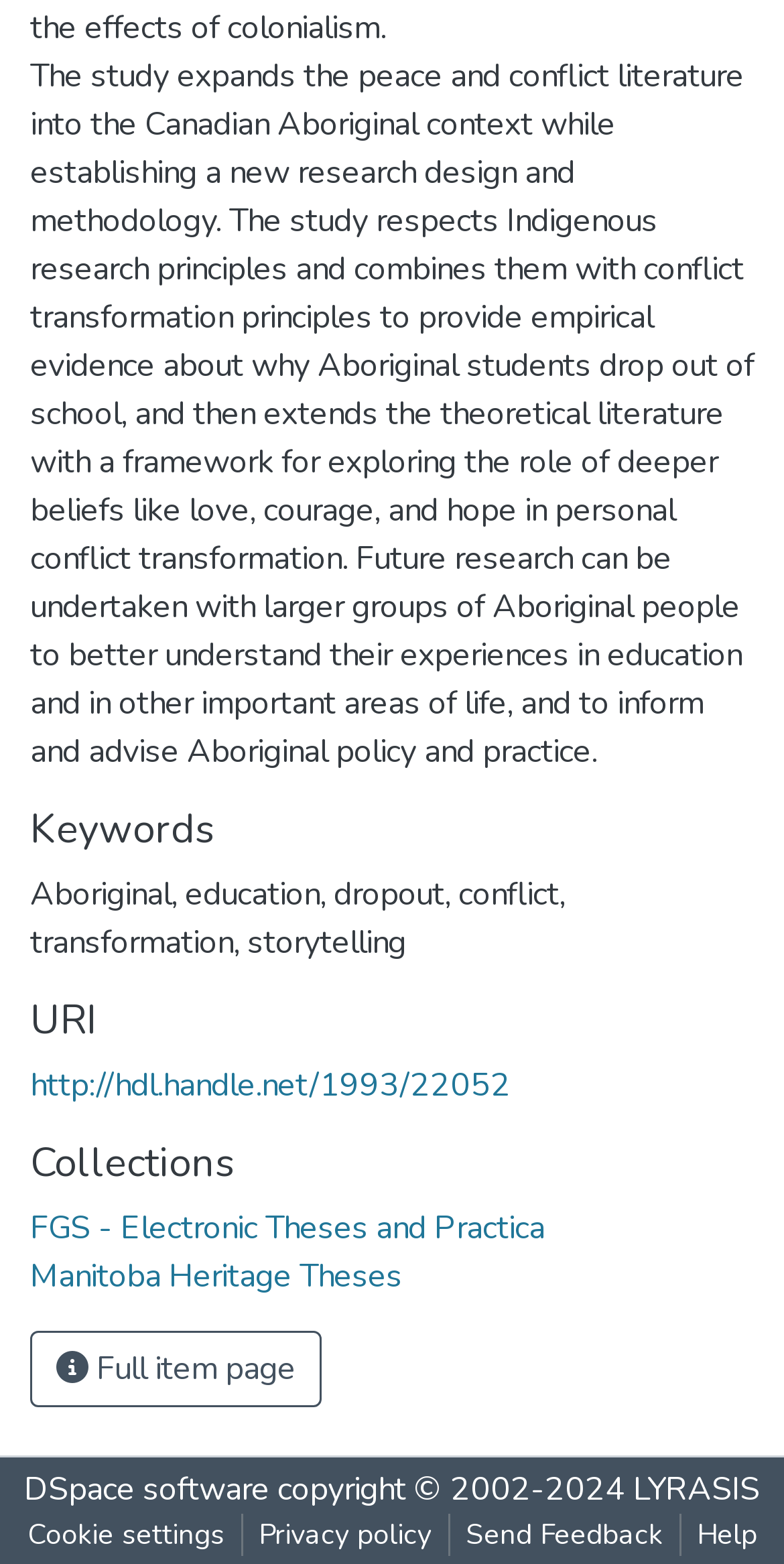Provide the bounding box coordinates of the area you need to click to execute the following instruction: "Visit URI".

[0.038, 0.68, 0.651, 0.708]